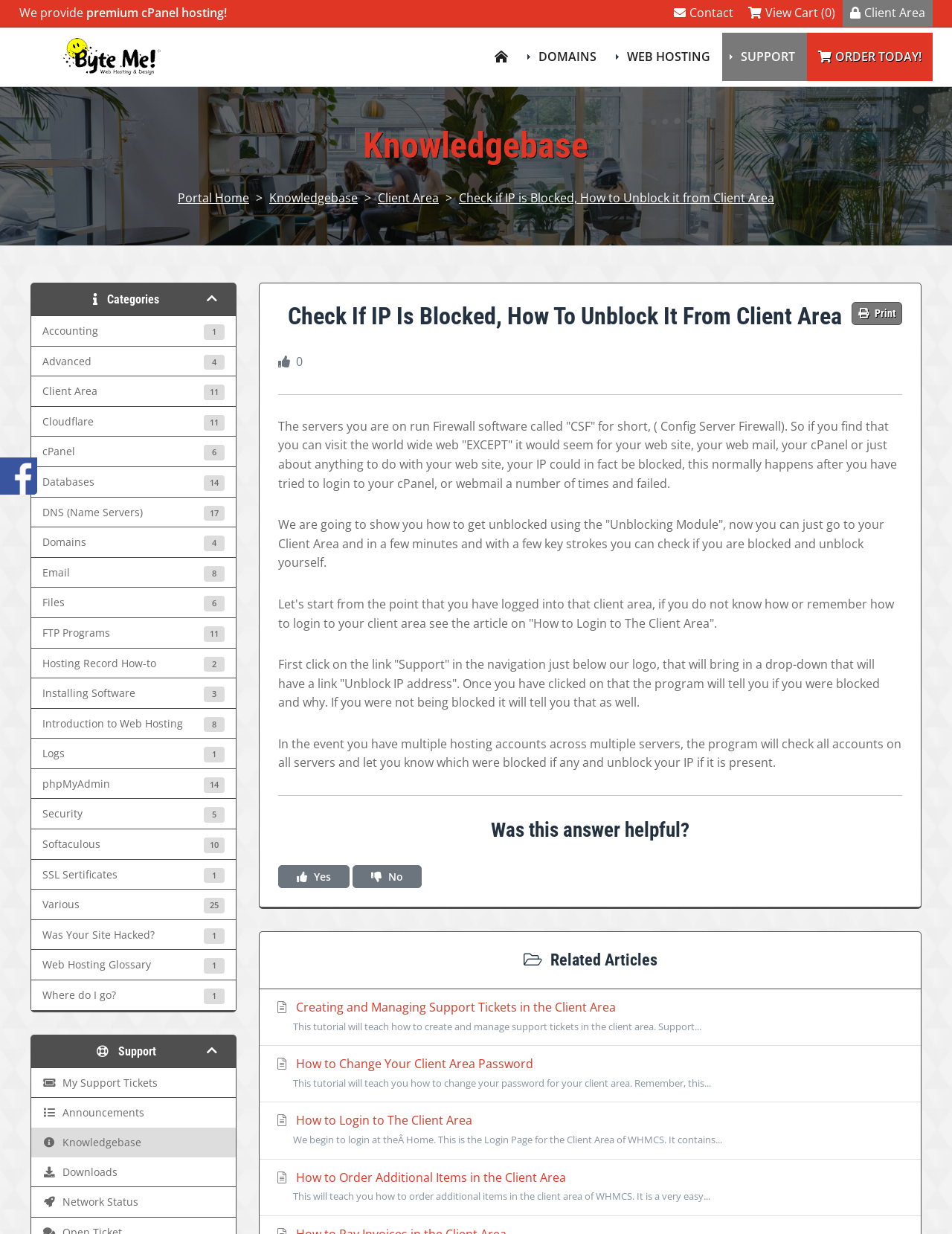Can you find the bounding box coordinates for the element that needs to be clicked to execute this instruction: "Go to Client Area"? The coordinates should be given as four float numbers between 0 and 1, i.e., [left, top, right, bottom].

[0.885, 0.0, 0.98, 0.021]